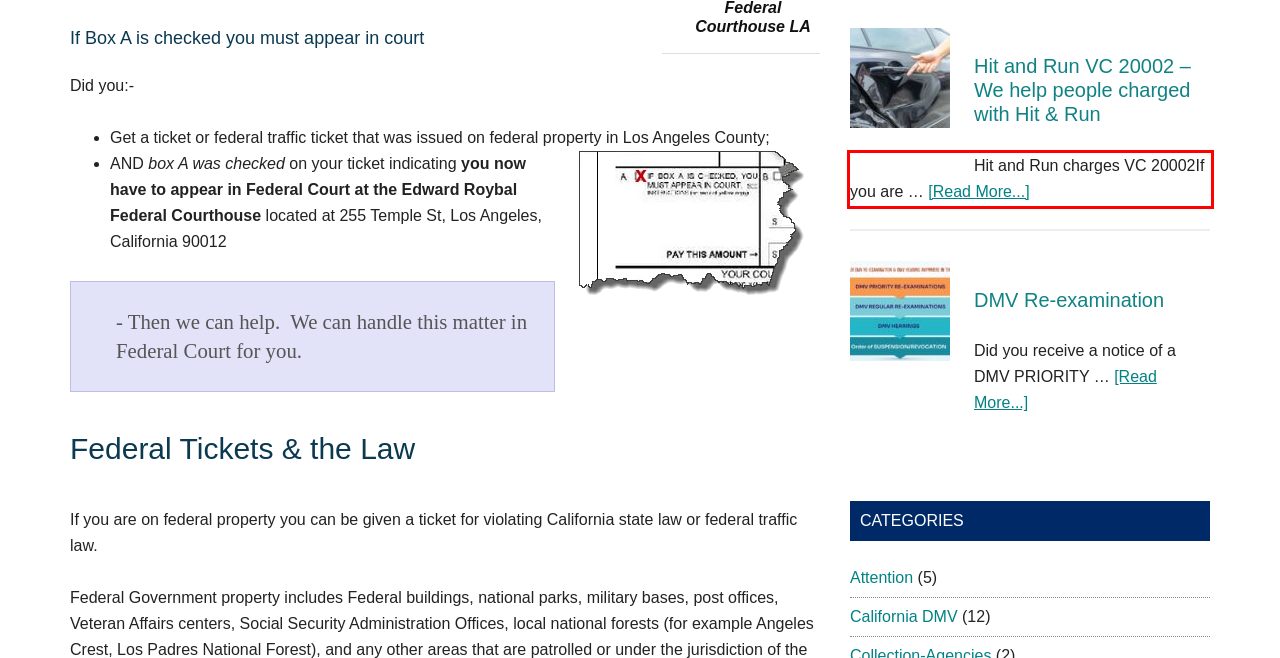Please recognize and transcribe the text located inside the red bounding box in the webpage image.

Hit and Run charges VC 20002If you are … [Read More...] about Hit and Run VC 20002 – We help people charged with Hit & Run